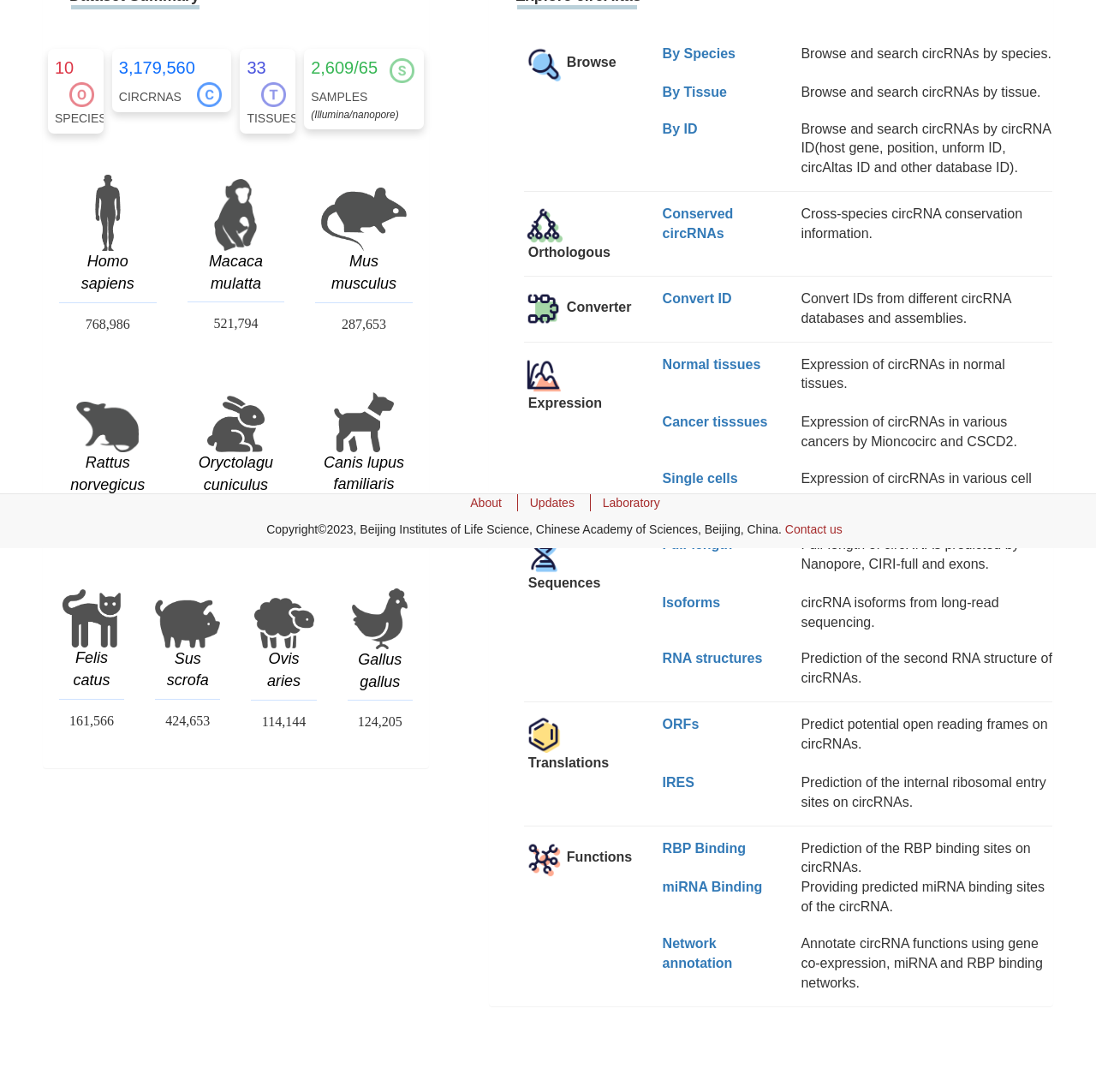Locate the bounding box coordinates for the element described below: "About". The coordinates must be four float values between 0 and 1, formatted as [left, top, right, bottom].

[0.429, 0.454, 0.458, 0.467]